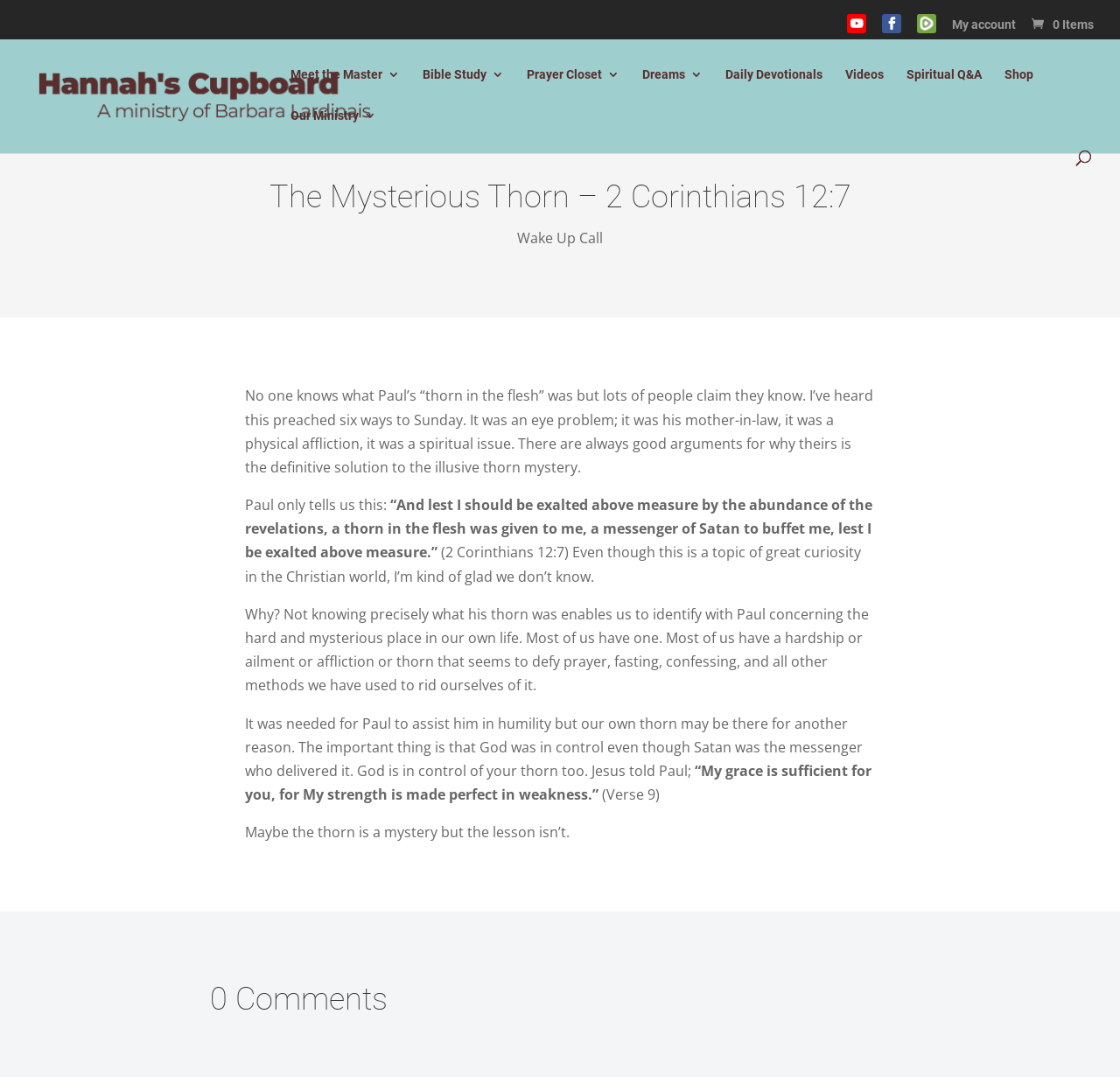Can you give a detailed response to the following question using the information from the image? What is the biblical quote mentioned in the article?

I determined the answer by reading the static text on the webpage, which mentions the biblical quote from Verse 9, 'My grace is sufficient for you, for My strength is made perfect in weakness.'